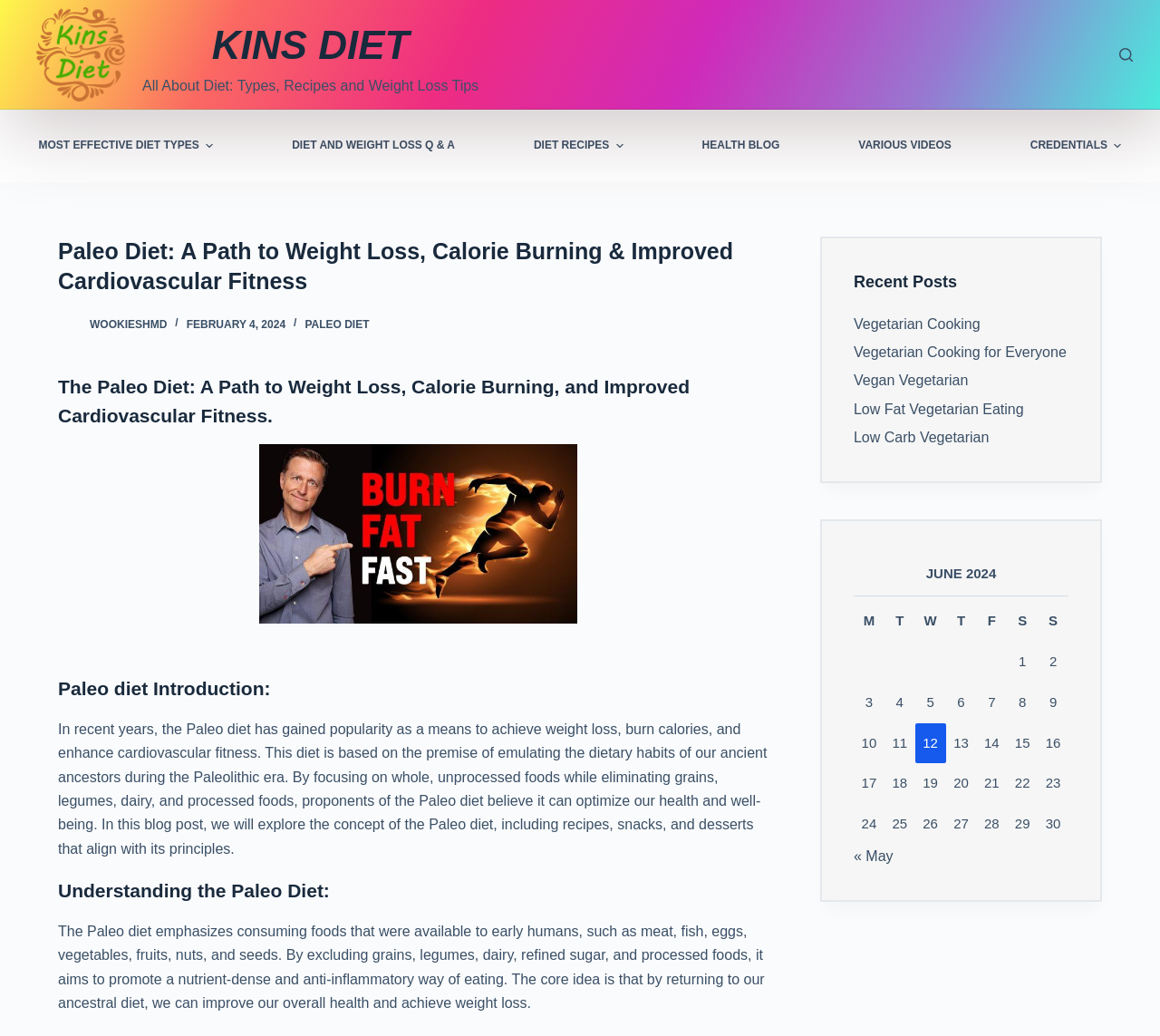Answer the question with a brief word or phrase:
What is the date mentioned in the webpage?

February 4, 2024